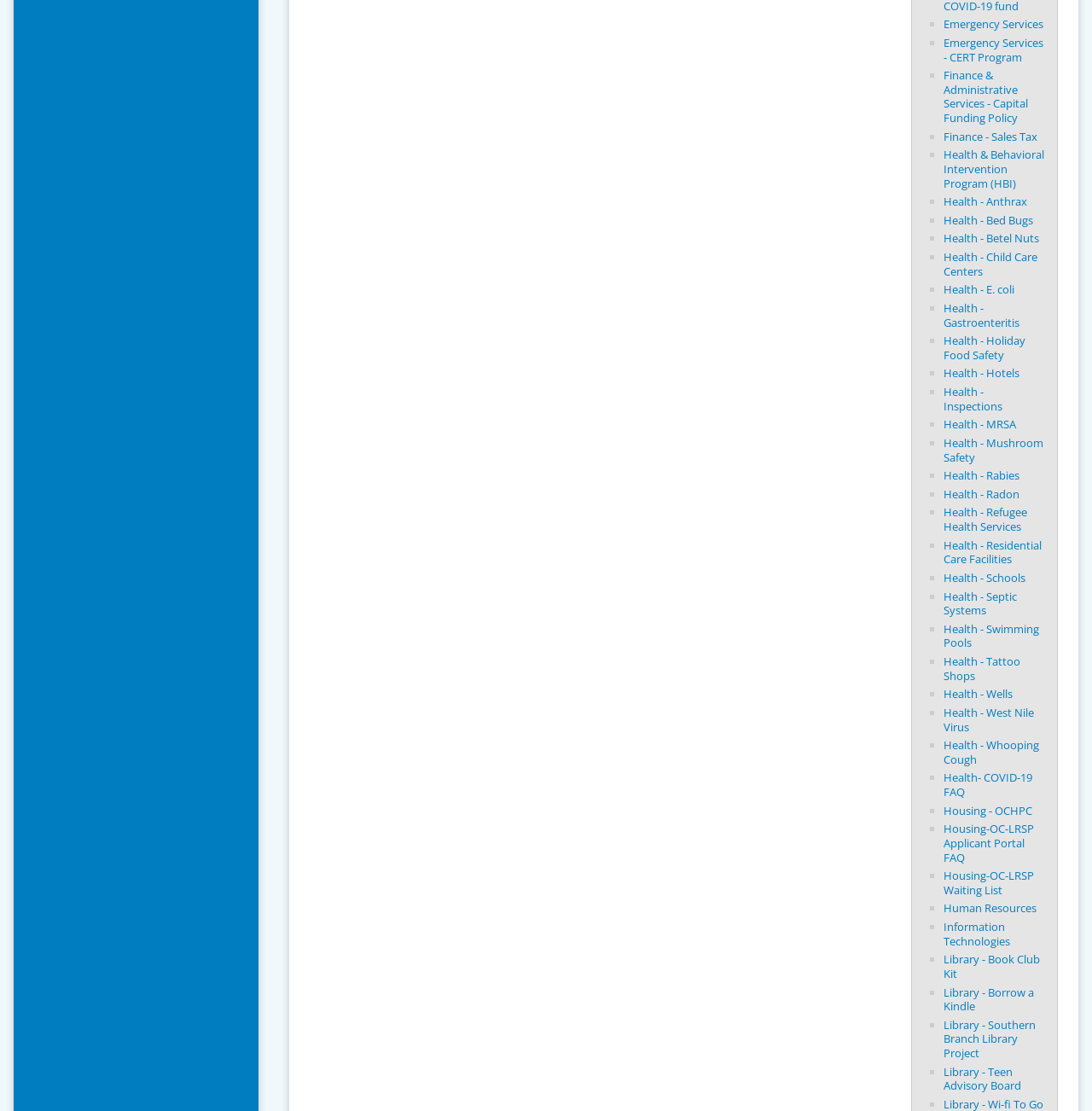Answer the following in one word or a short phrase: 
What is the topic of 'Library - Book Club Kit'?

Book club